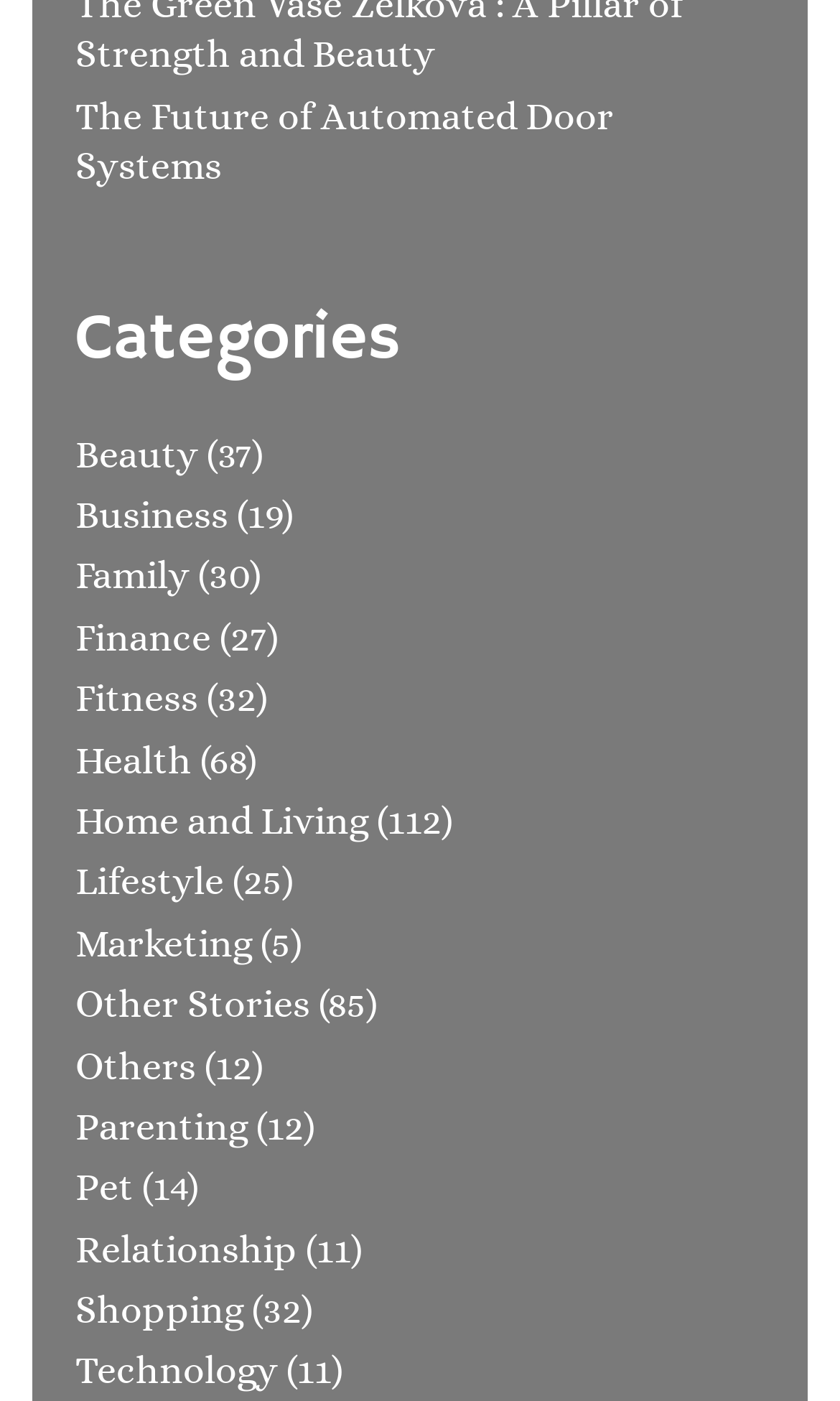Answer the question below using just one word or a short phrase: 
How many articles are there in the 'Beauty' category?

37